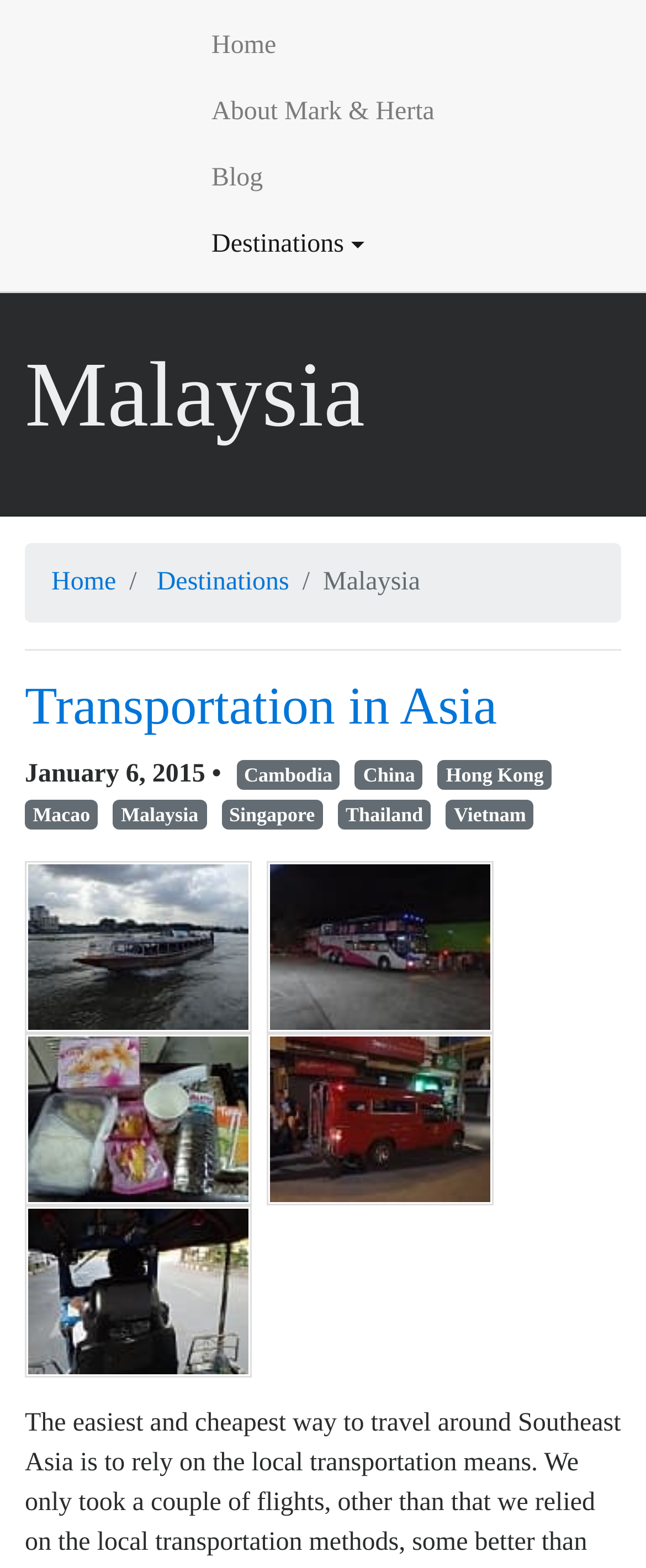Locate the bounding box coordinates of the area where you should click to accomplish the instruction: "Click on Home".

[0.327, 0.008, 0.673, 0.051]